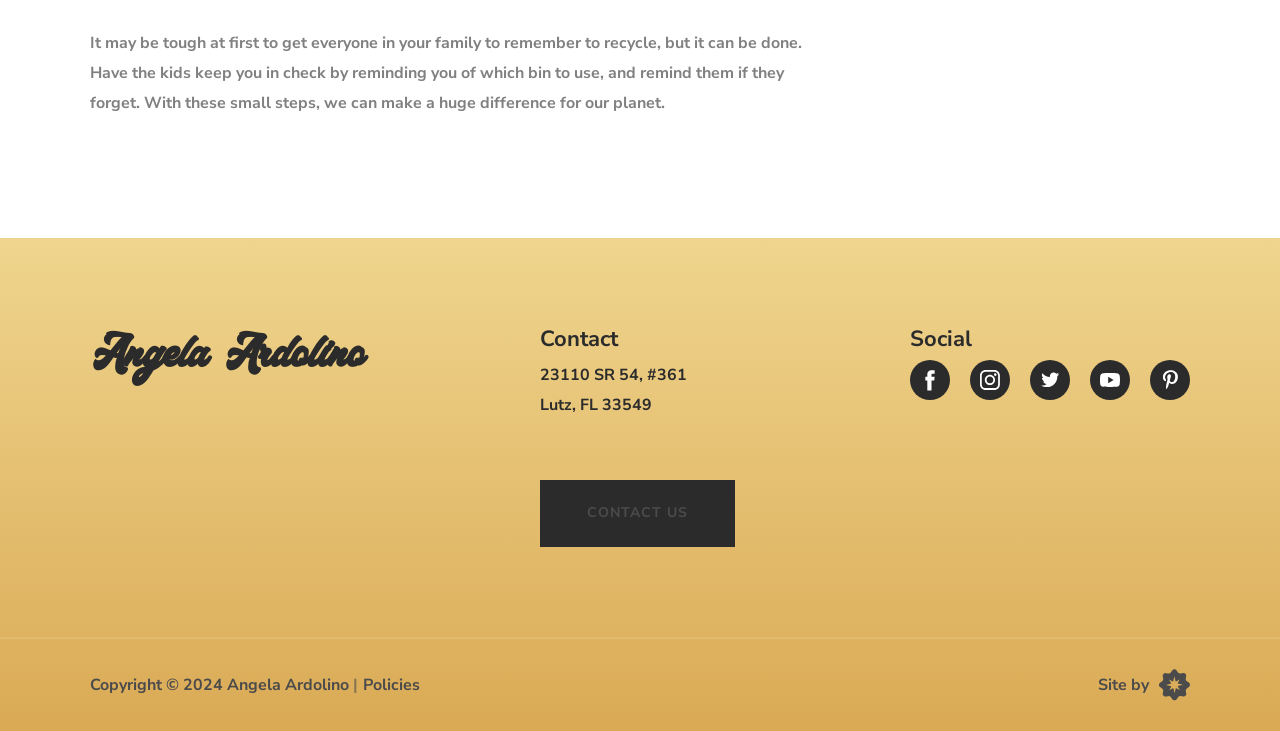Locate the bounding box coordinates of the clickable region necessary to complete the following instruction: "Search for something". Provide the coordinates in the format of four float numbers between 0 and 1, i.e., [left, top, right, bottom].

None